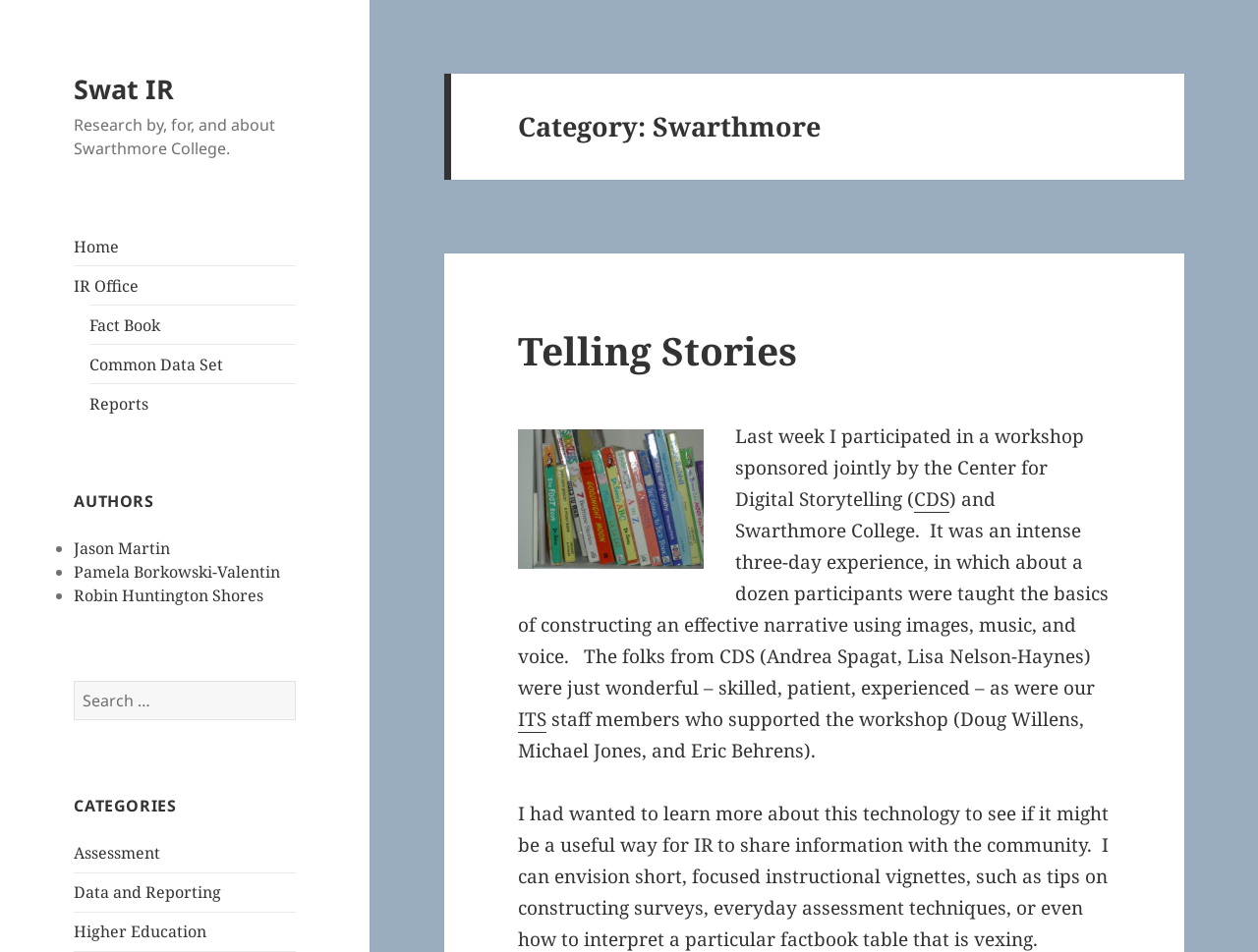Find the bounding box coordinates for the area that should be clicked to accomplish the instruction: "login to the website".

None